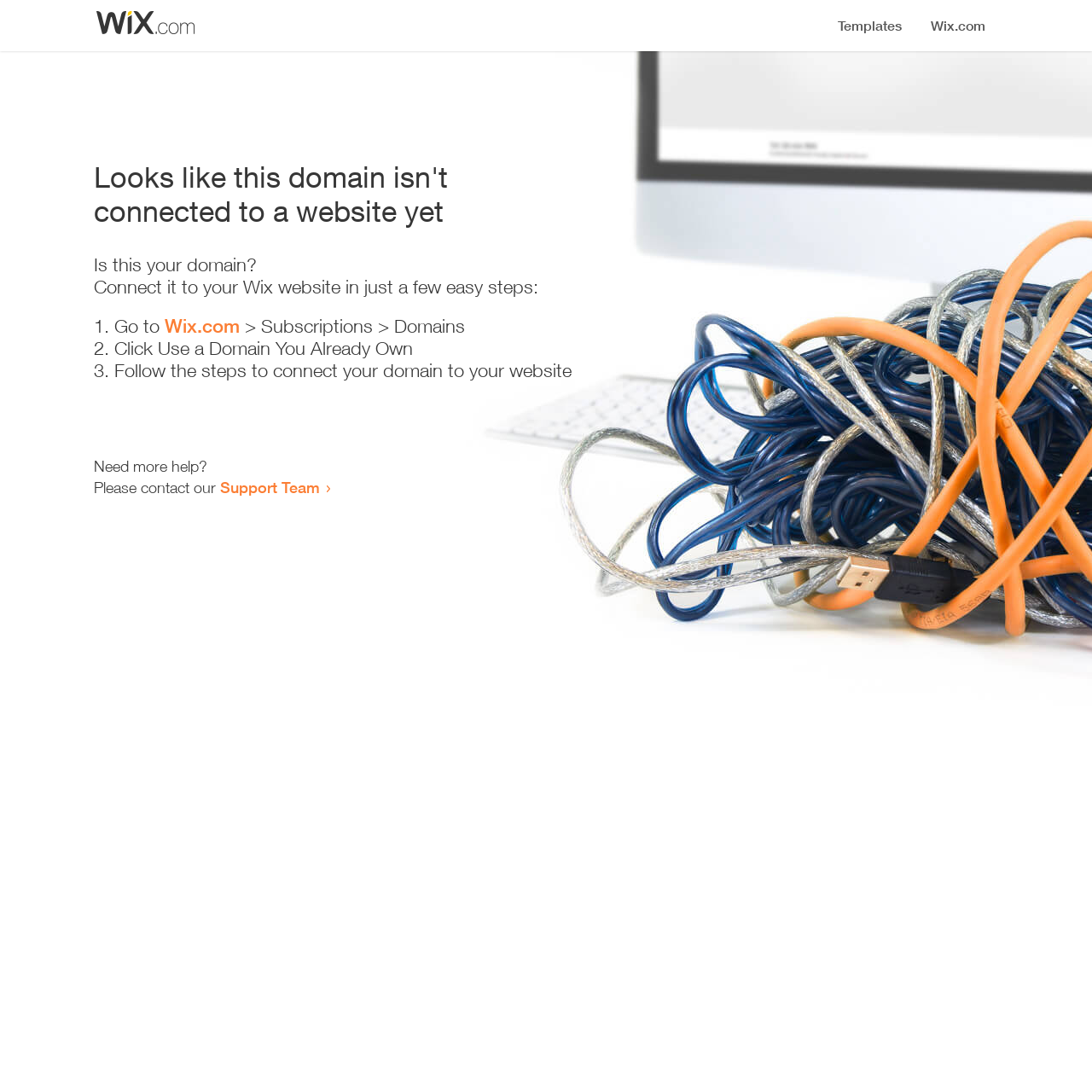How many steps are required to connect the domain?
Use the image to answer the question with a single word or phrase.

3